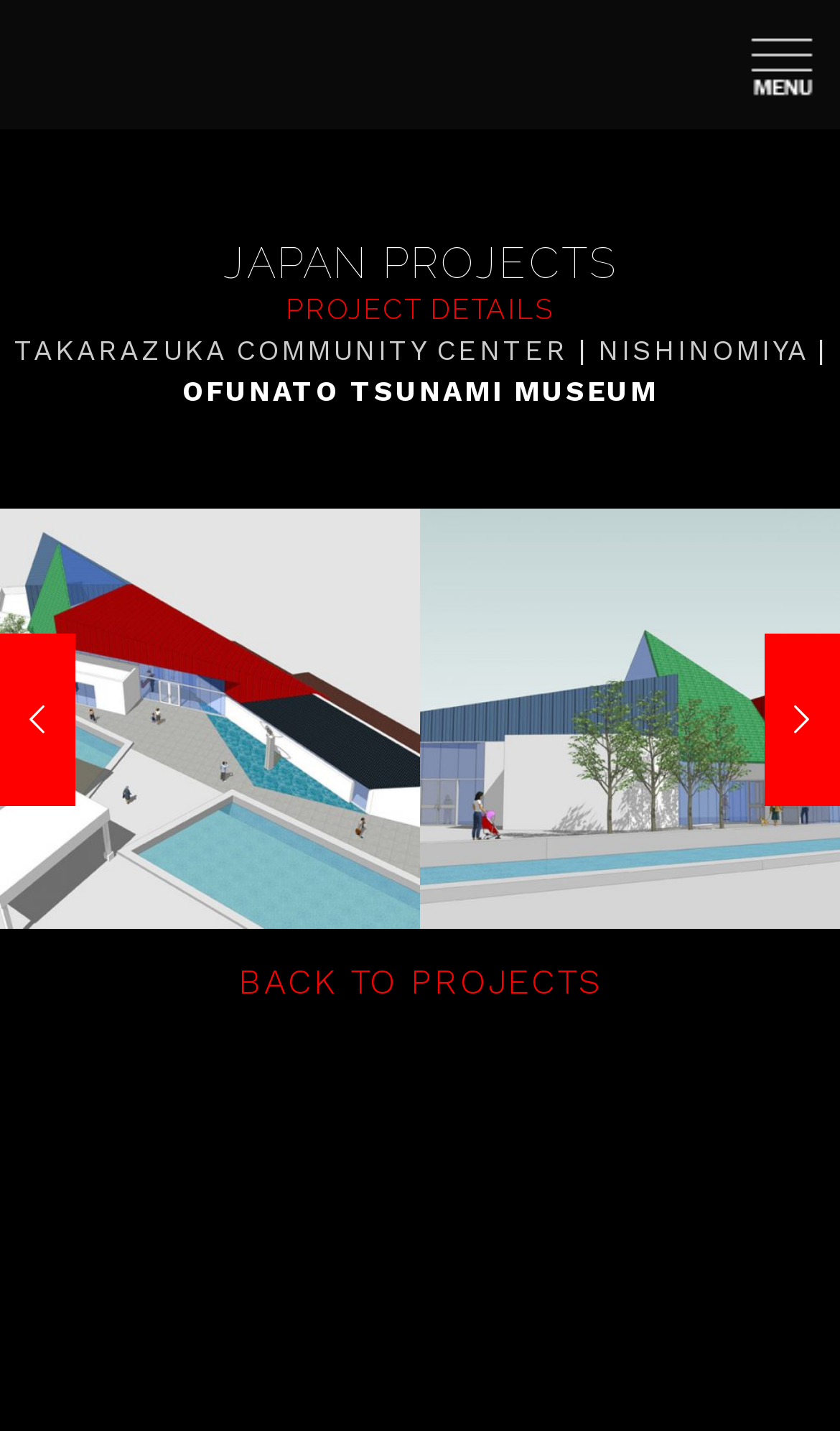Convey a detailed summary of the webpage, mentioning all key elements.

The webpage appears to be a project showcase page, specifically featuring the OFUNATO TSUNAMI MUSEUM project by Ted Tokio Tanaka Architects. 

At the top left, there is a small image linked to a blank page. To the right of this image, there is a link with no text. On the opposite side of the page, at the top right, there is another link with no text. 

Below these top elements, there is a prominent heading that reads "JAPAN PROJECTS". Underneath this heading, there is a link to "PROJECT DETAILS". 

To the right of the "PROJECT DETAILS" link, there are three links in a row: "TAKARAZUKA COMMUNITY CENTER", a separator "|", and "NISHINOMIYA". 

Below these links, the title "OFUNATO TSUNAMI MUSEUM" is displayed prominently. 

On the left side of the page, there are two social media links, represented by icons "\ue8b8" and "\ue916", located at the middle and bottom of the page, respectively. 

In the middle of the page, there are two large, blank links that take up half of the page's width each. 

At the bottom of the page, there is a link to "BACK TO PROJECTS".